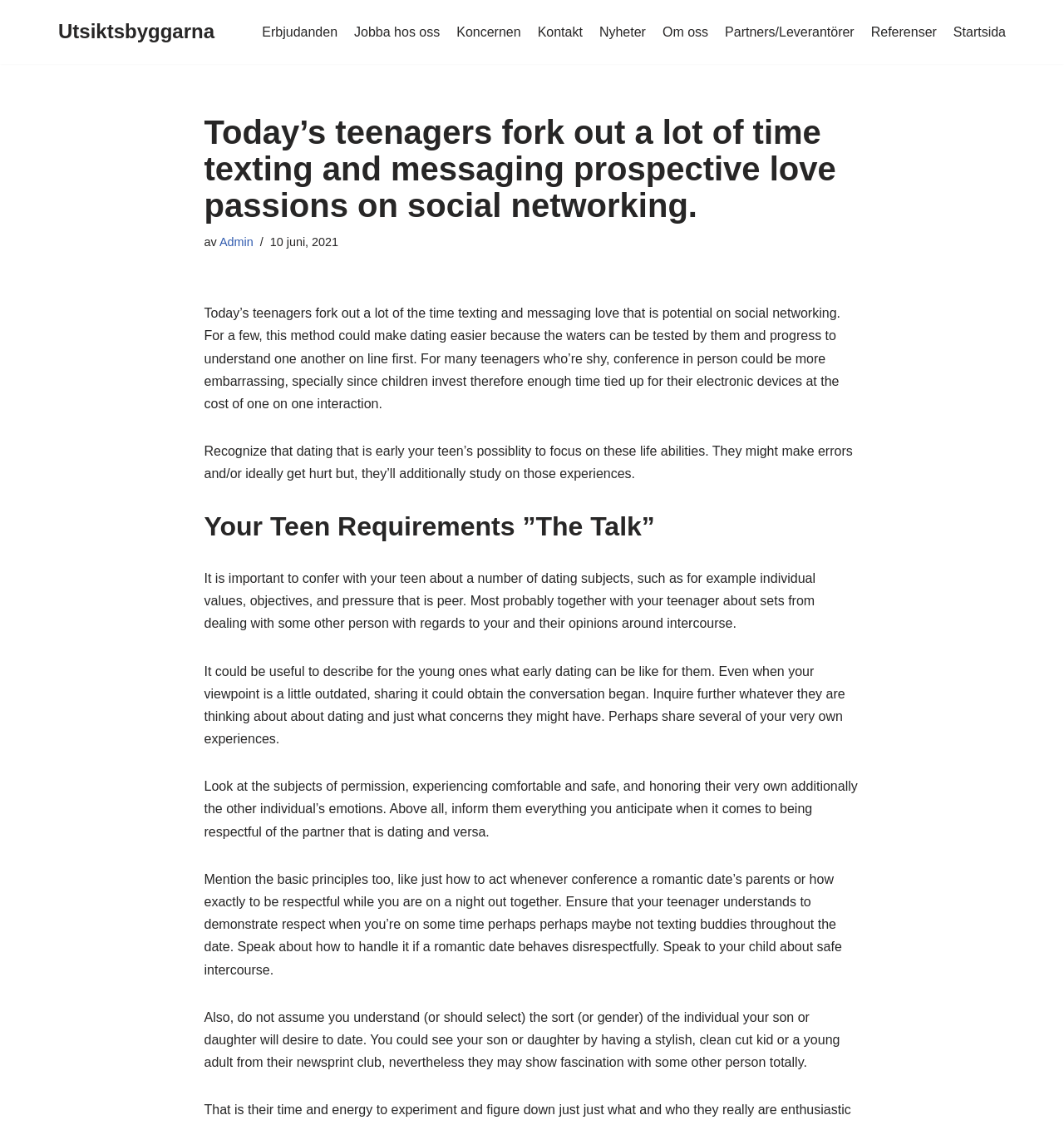Provide a thorough description of this webpage.

This webpage appears to be an article or blog post discussing teenagers and dating in the modern era. At the top of the page, there is a navigation menu with several links, including "Erbjudanden", "Jobba hos oss", "Koncernen", and others. Below the navigation menu, there is a heading that reads "Today’s teenagers fork out a lot of time texting and messaging prospective love passions on social networking." 

Following the heading, there is a block of text that discusses how teenagers use social media to connect with potential love interests and how this can be both beneficial and challenging for them. The text is divided into several paragraphs, each discussing a different aspect of teenage dating, such as the importance of communication, setting boundaries, and respecting one's partner.

Throughout the text, there are several subheadings, including "Your Teen Requirements ”The Talk”", which highlights the importance of parents having open and honest conversations with their teenagers about dating and relationships. The article also touches on topics such as consent, safety, and respect in relationships.

At the bottom of the page, there is a link to the author, "Admin", and a timestamp indicating when the article was published, "10 juni, 2021". Overall, the webpage appears to be a thoughtful and informative article about teenage dating and relationships in the modern era.